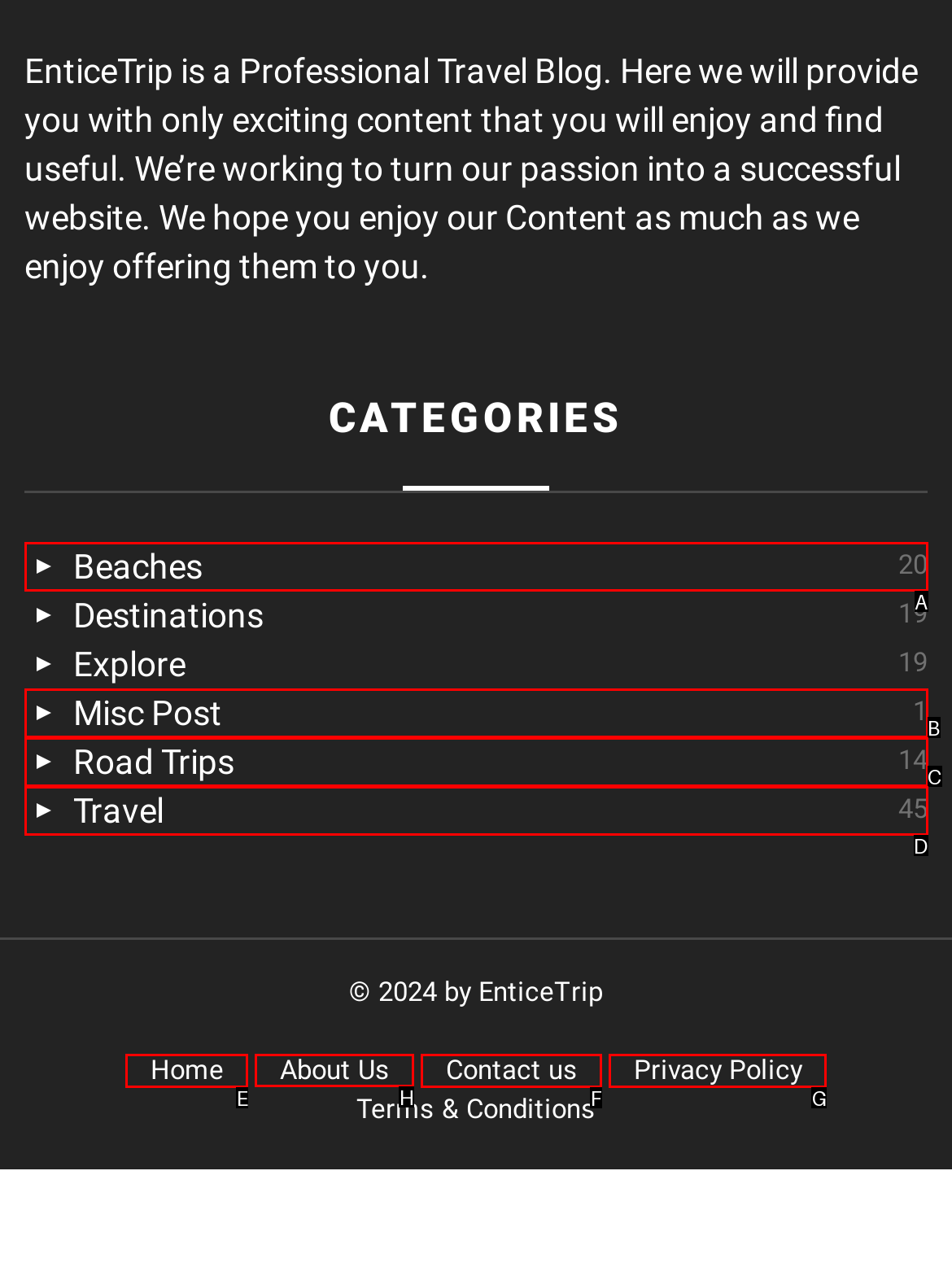Given the task: Go to About Us page, point out the letter of the appropriate UI element from the marked options in the screenshot.

H